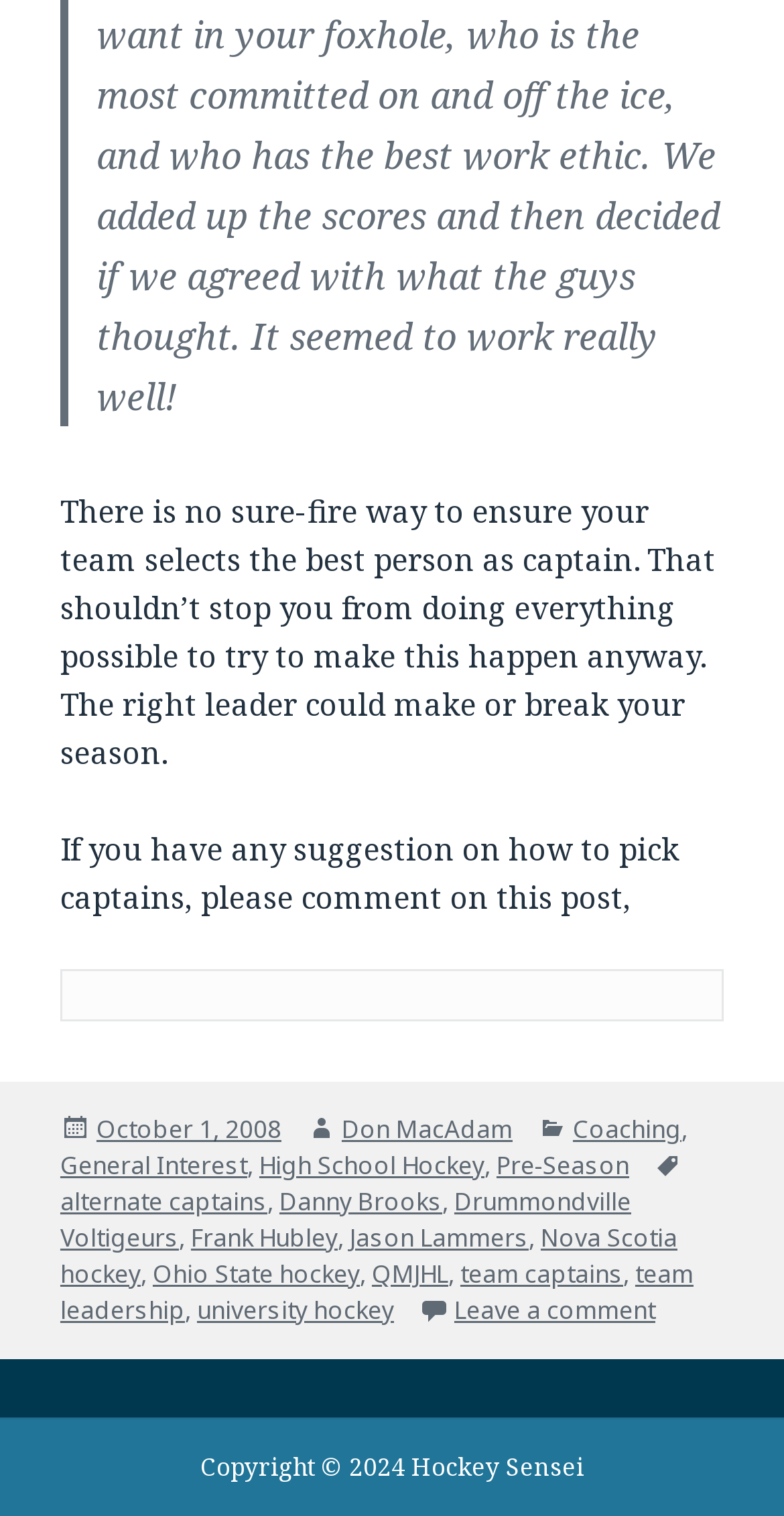Given the element description, predict the bounding box coordinates in the format (top-left x, top-left y, bottom-right x, bottom-right y). Make sure all values are between 0 and 1. Here is the element description: university hockey

[0.251, 0.853, 0.503, 0.877]